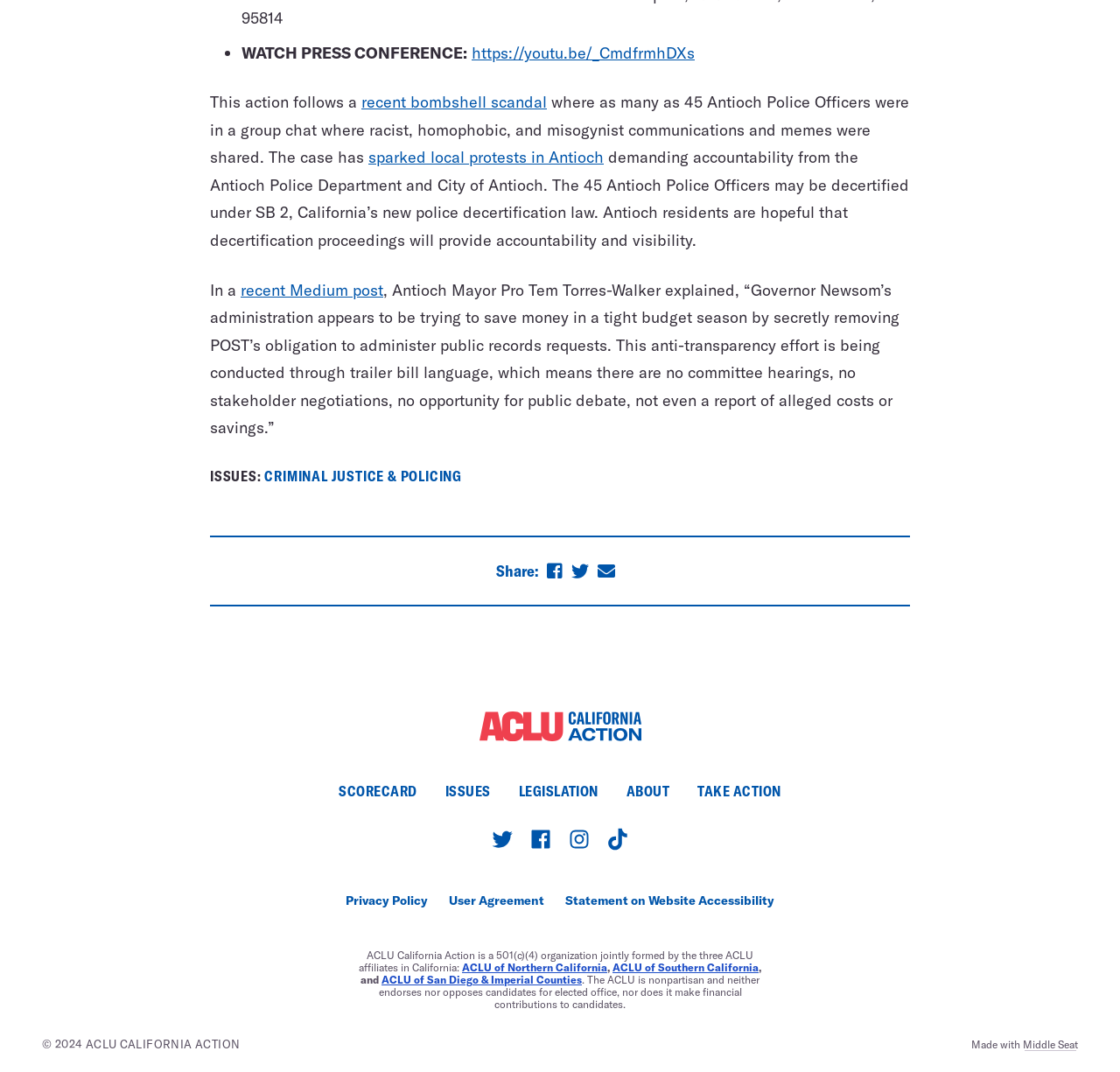Please locate the bounding box coordinates for the element that should be clicked to achieve the following instruction: "Share on Facebook". Ensure the coordinates are given as four float numbers between 0 and 1, i.e., [left, top, right, bottom].

[0.489, 0.518, 0.503, 0.547]